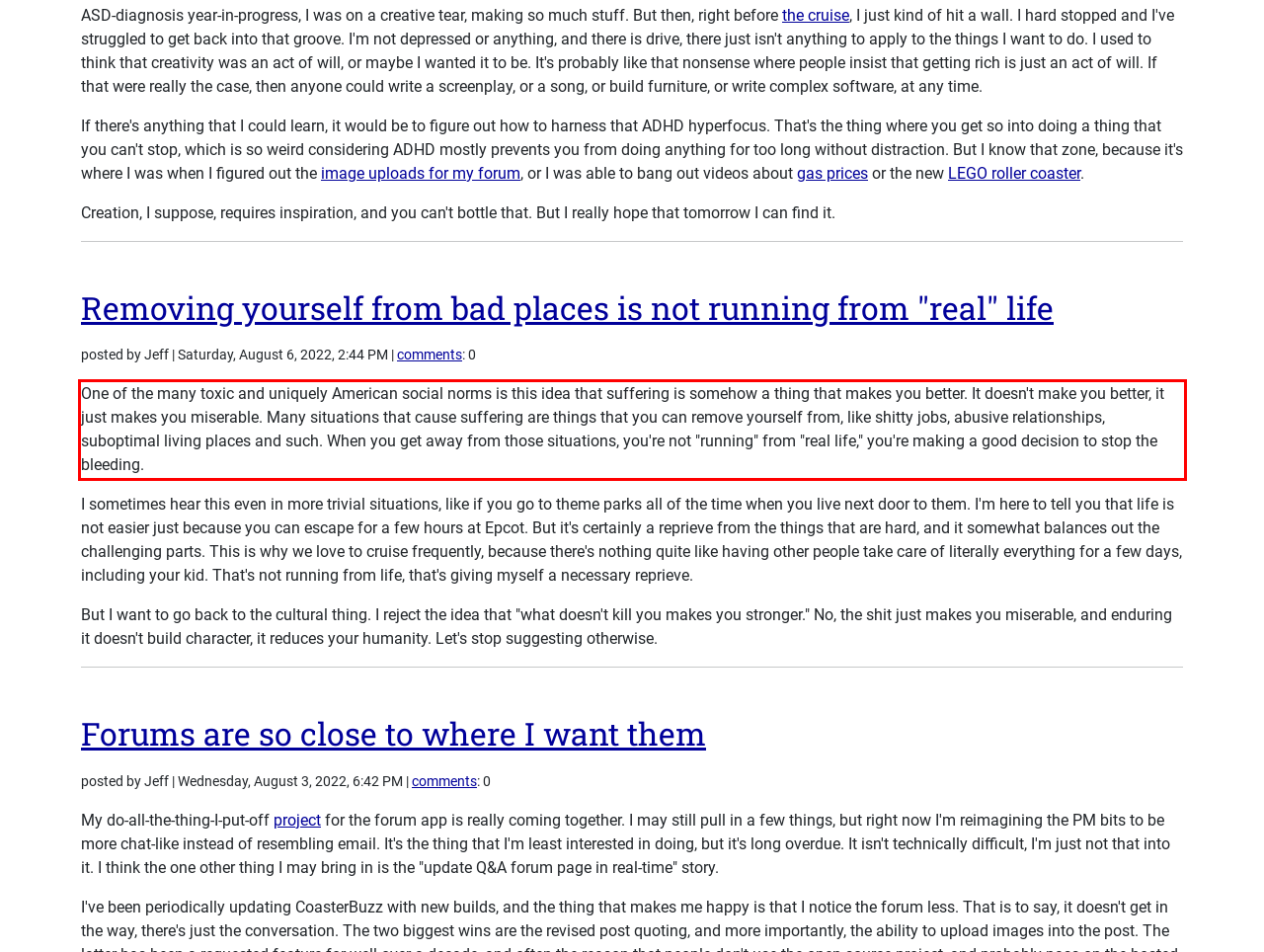Look at the provided screenshot of the webpage and perform OCR on the text within the red bounding box.

One of the many toxic and uniquely American social norms is this idea that suffering is somehow a thing that makes you better. It doesn't make you better, it just makes you miserable. Many situations that cause suffering are things that you can remove yourself from, like shitty jobs, abusive relationships, suboptimal living places and such. When you get away from those situations, you're not "running" from "real life," you're making a good decision to stop the bleeding.